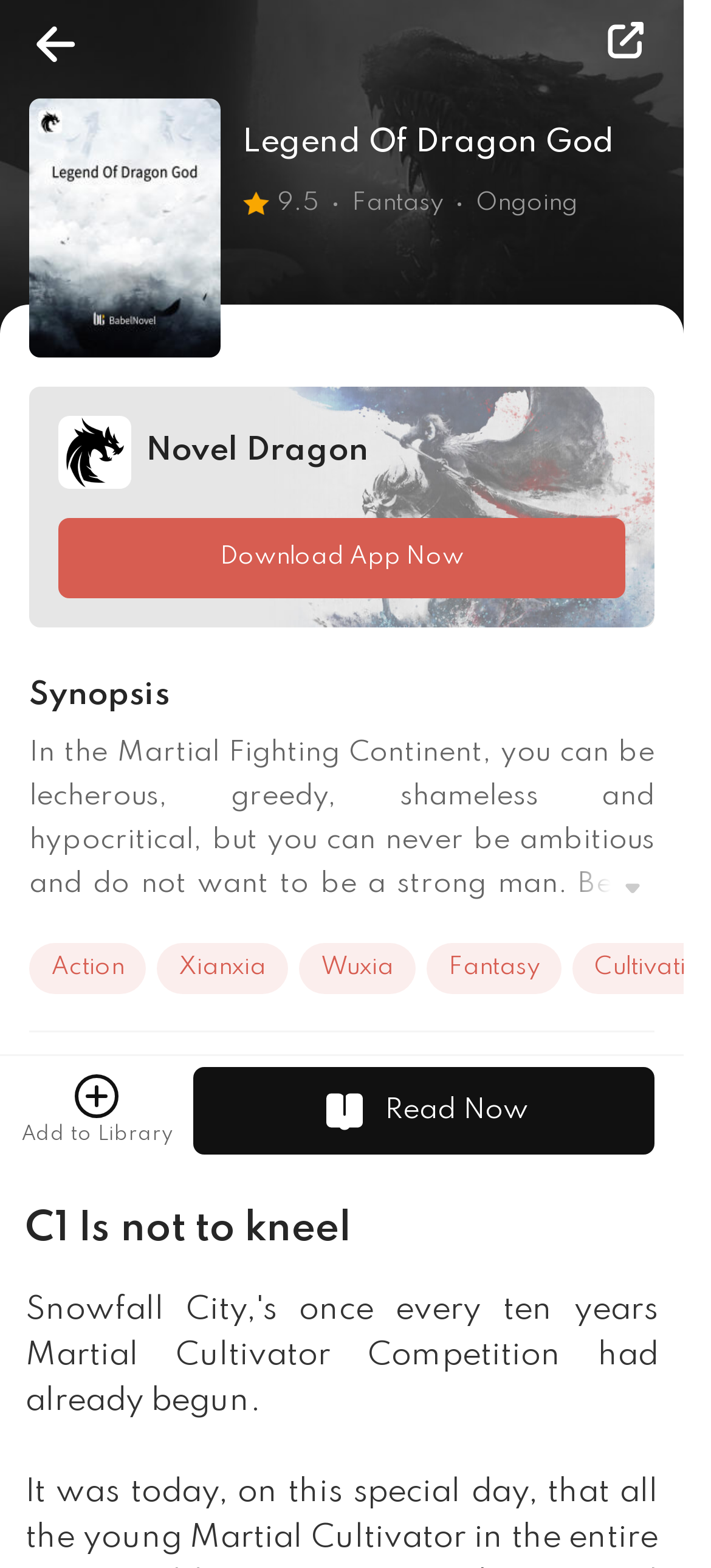Please respond to the question with a concise word or phrase:
What are the available actions for the novel?

Read Now, Add to Library